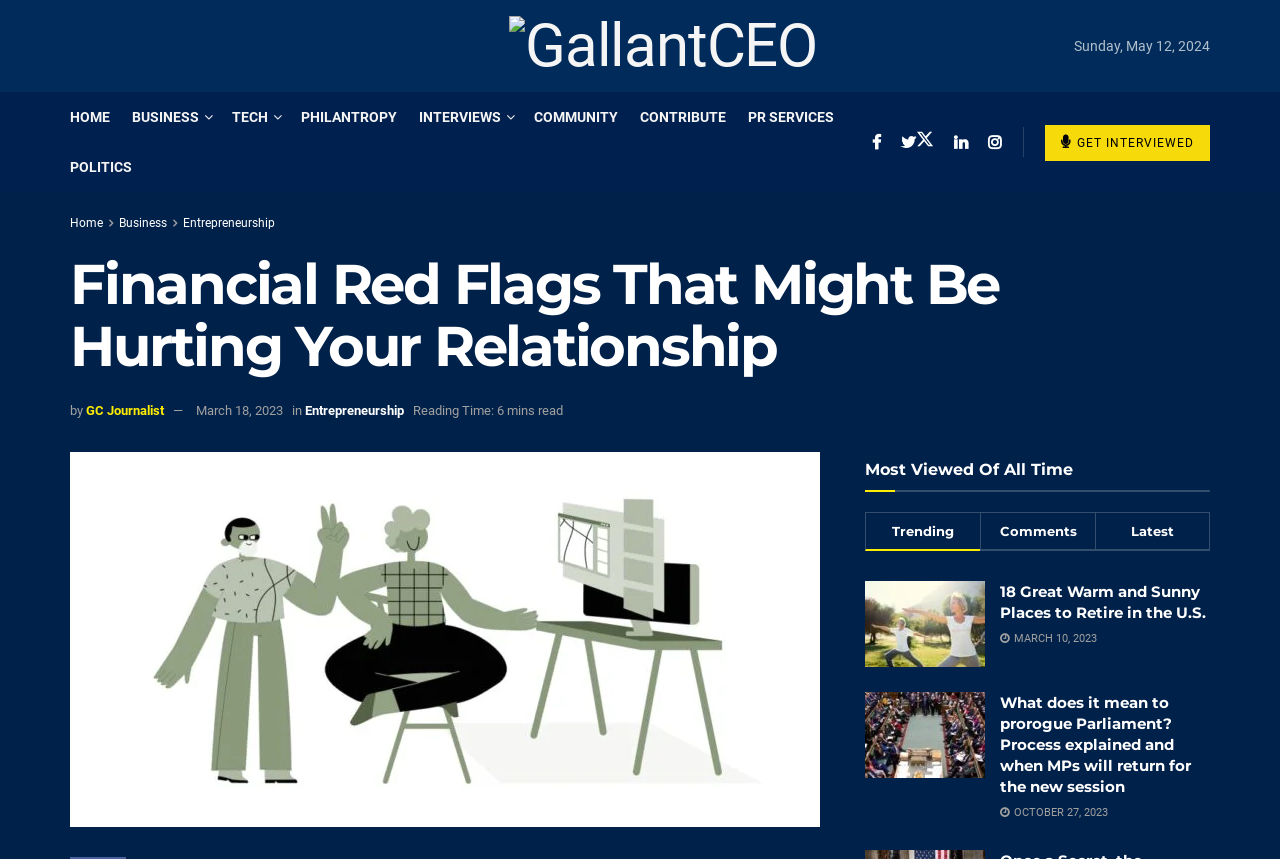Identify the bounding box coordinates of the part that should be clicked to carry out this instruction: "Explore the article '18 Great Warm and Sunny Places to Retire in the U.S.'".

[0.676, 0.677, 0.77, 0.777]